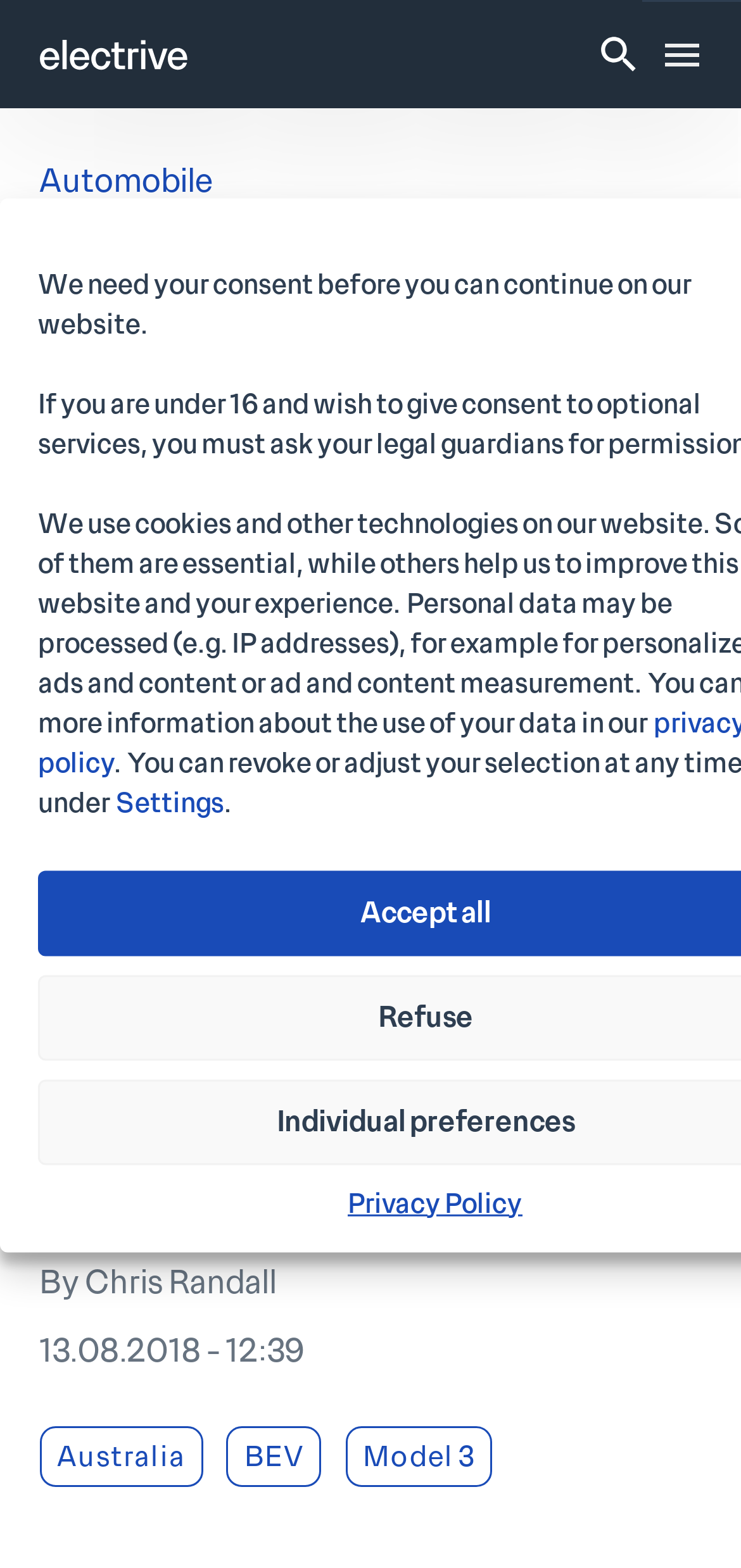Specify the bounding box coordinates (top-left x, top-left y, bottom-right x, bottom-right y) of the UI element in the screenshot that matches this description: Media kit

[0.096, 0.02, 0.332, 0.057]